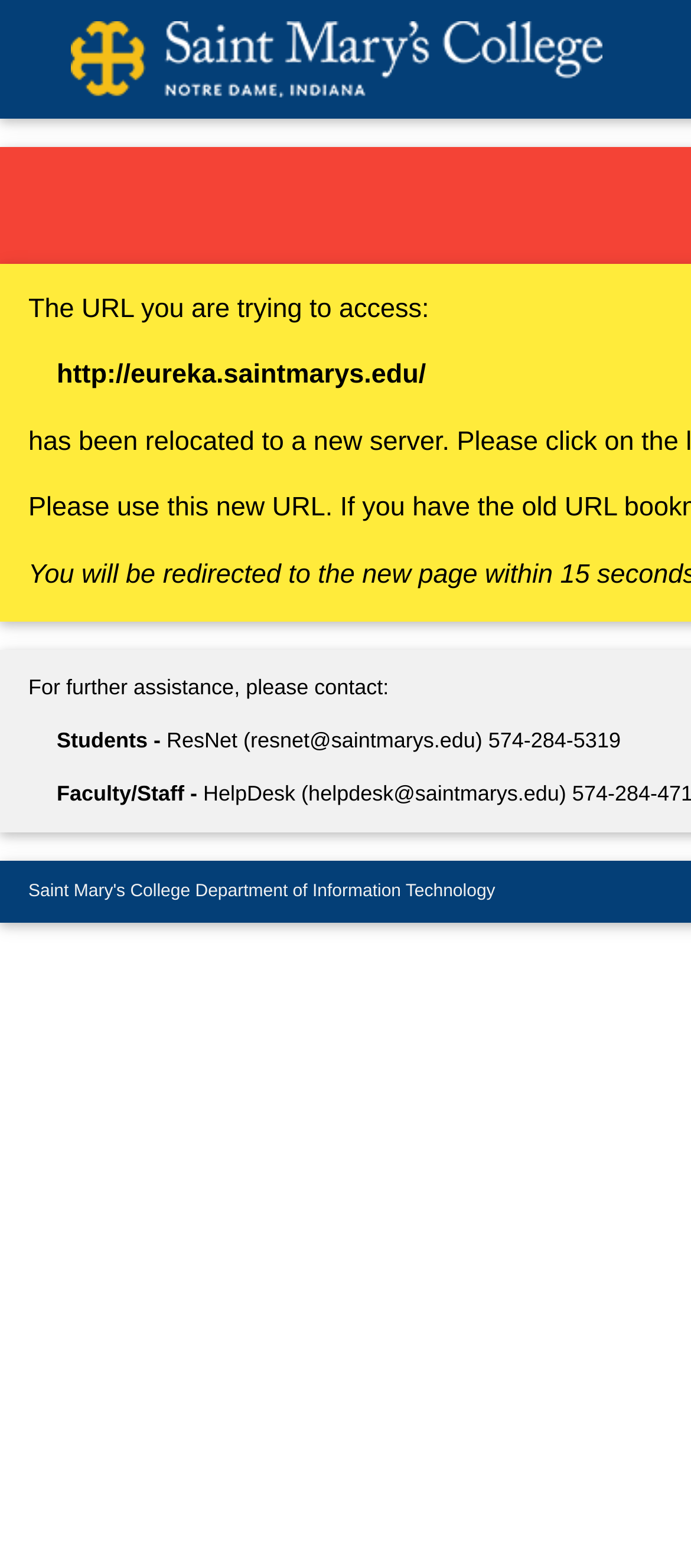Answer this question in one word or a short phrase: Who should students contact for assistance?

ResNet